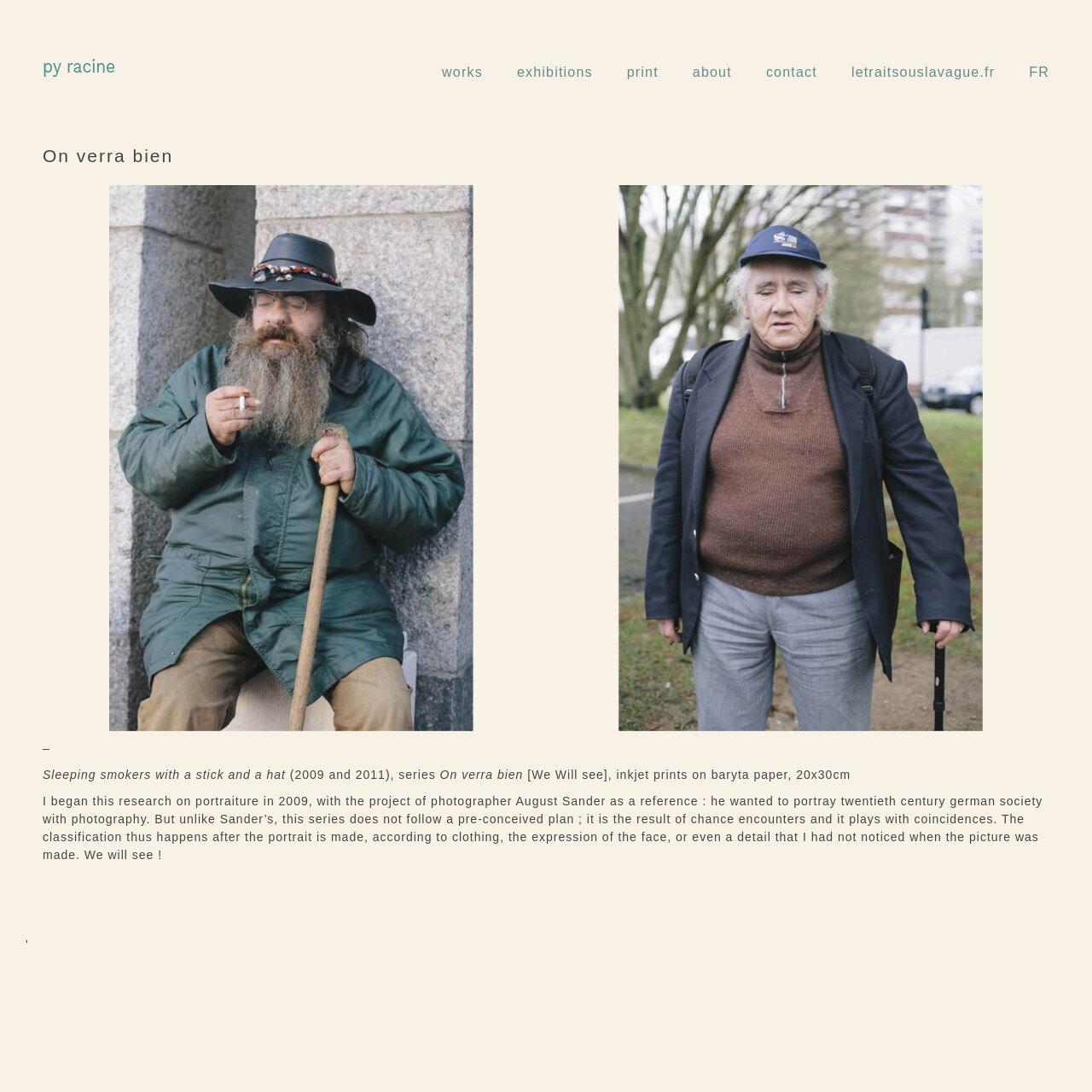Locate the bounding box coordinates of the area where you should click to accomplish the instruction: "contact the artist".

[0.701, 0.059, 0.748, 0.09]